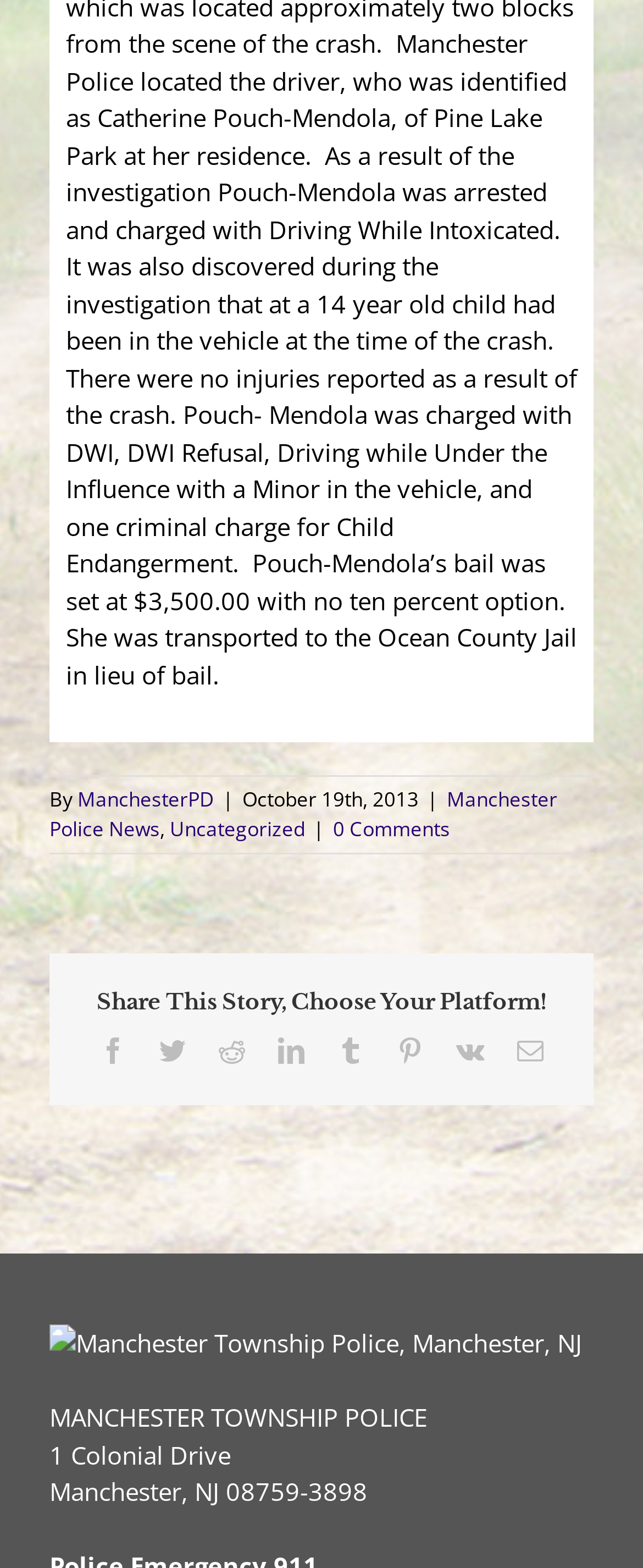Please respond to the question using a single word or phrase:
What is the name of the police department?

Manchester Township Police